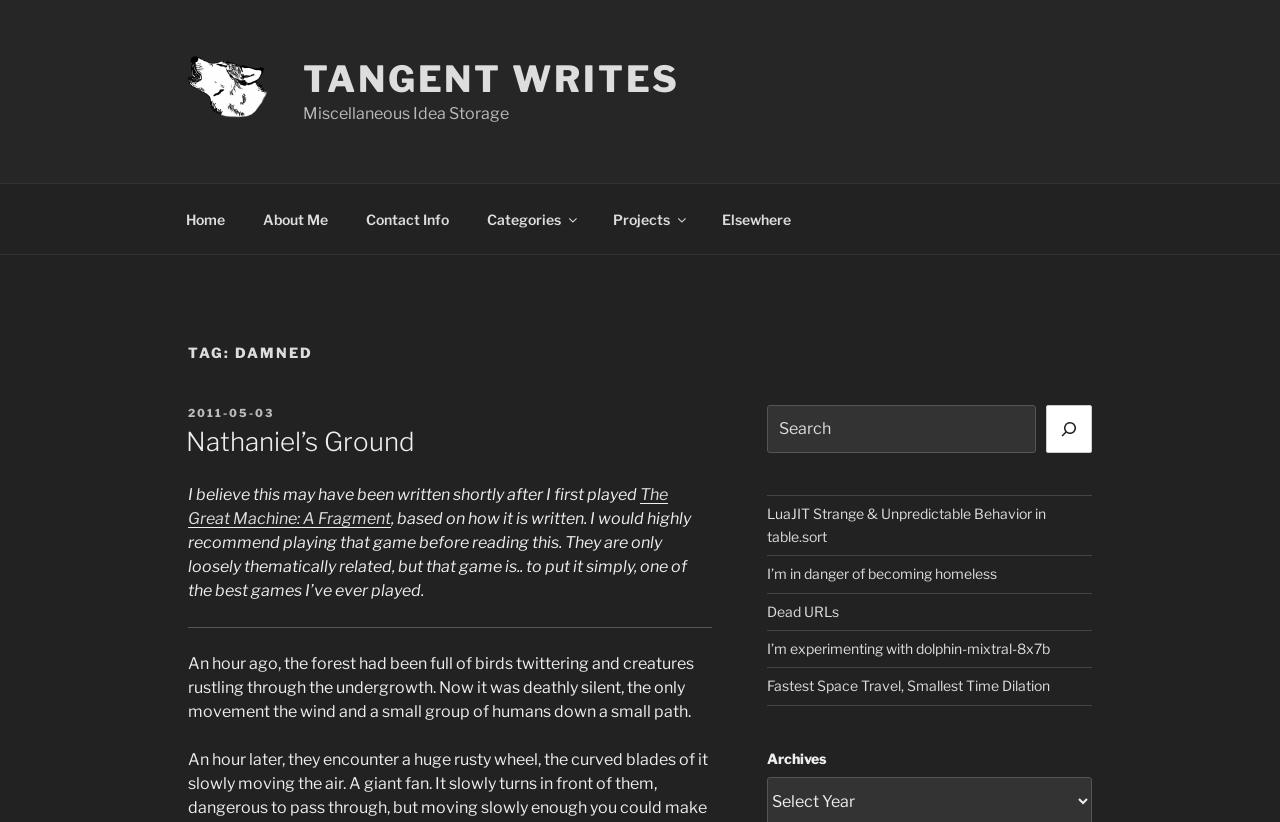What is the purpose of the search box?
Please answer the question as detailed as possible based on the image.

The search box is located on the right side of the webpage, below the main navigation bar. It has a label that says 'Search', and a button that says 'Search' as well. This suggests that the purpose of the search box is to search the blog for specific content.